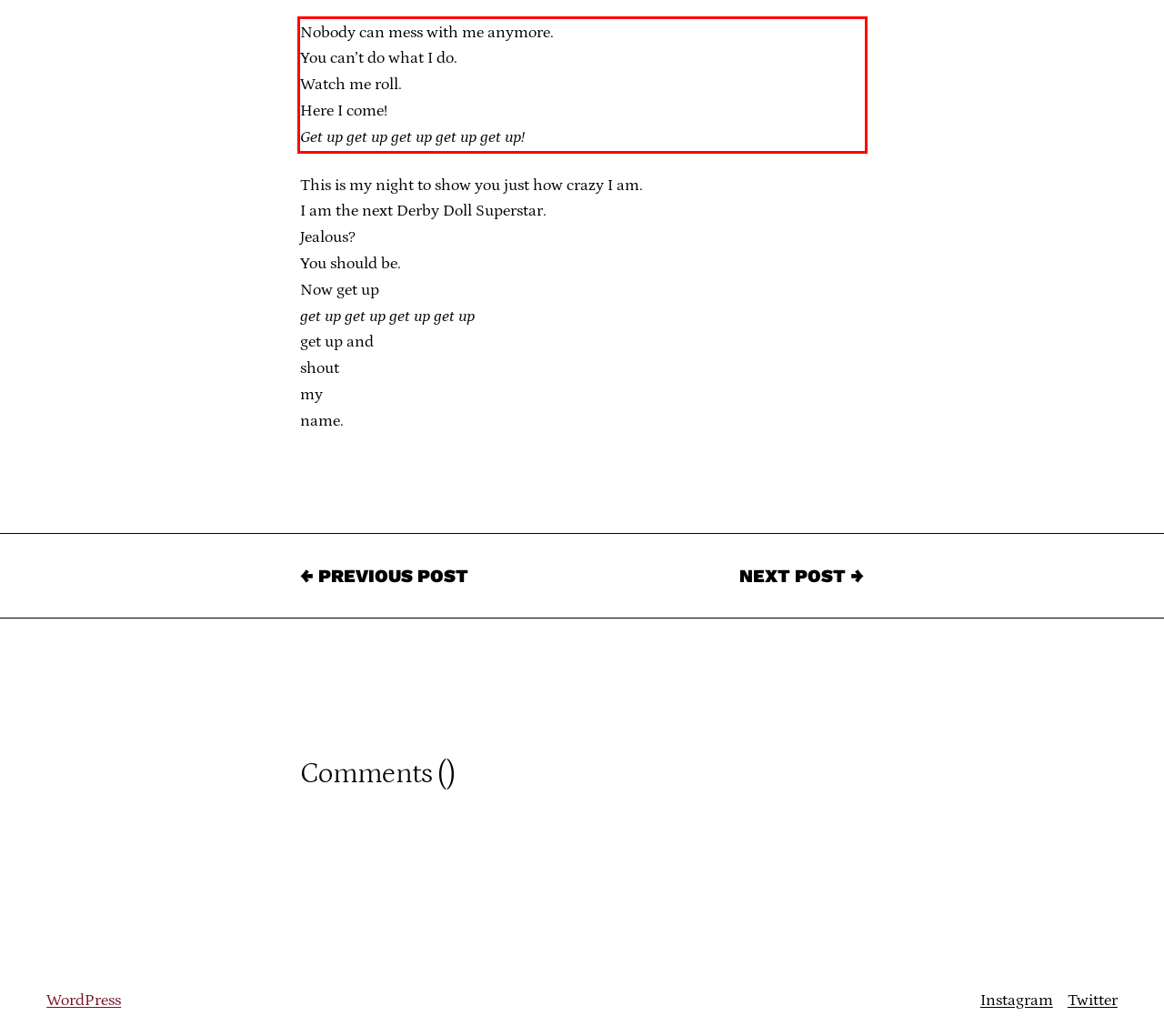You are provided with a screenshot of a webpage that includes a UI element enclosed in a red rectangle. Extract the text content inside this red rectangle.

Nobody can mess with me anymore. You can’t do what I do. Watch me roll. Here I come! Get up get up get up get up get up!